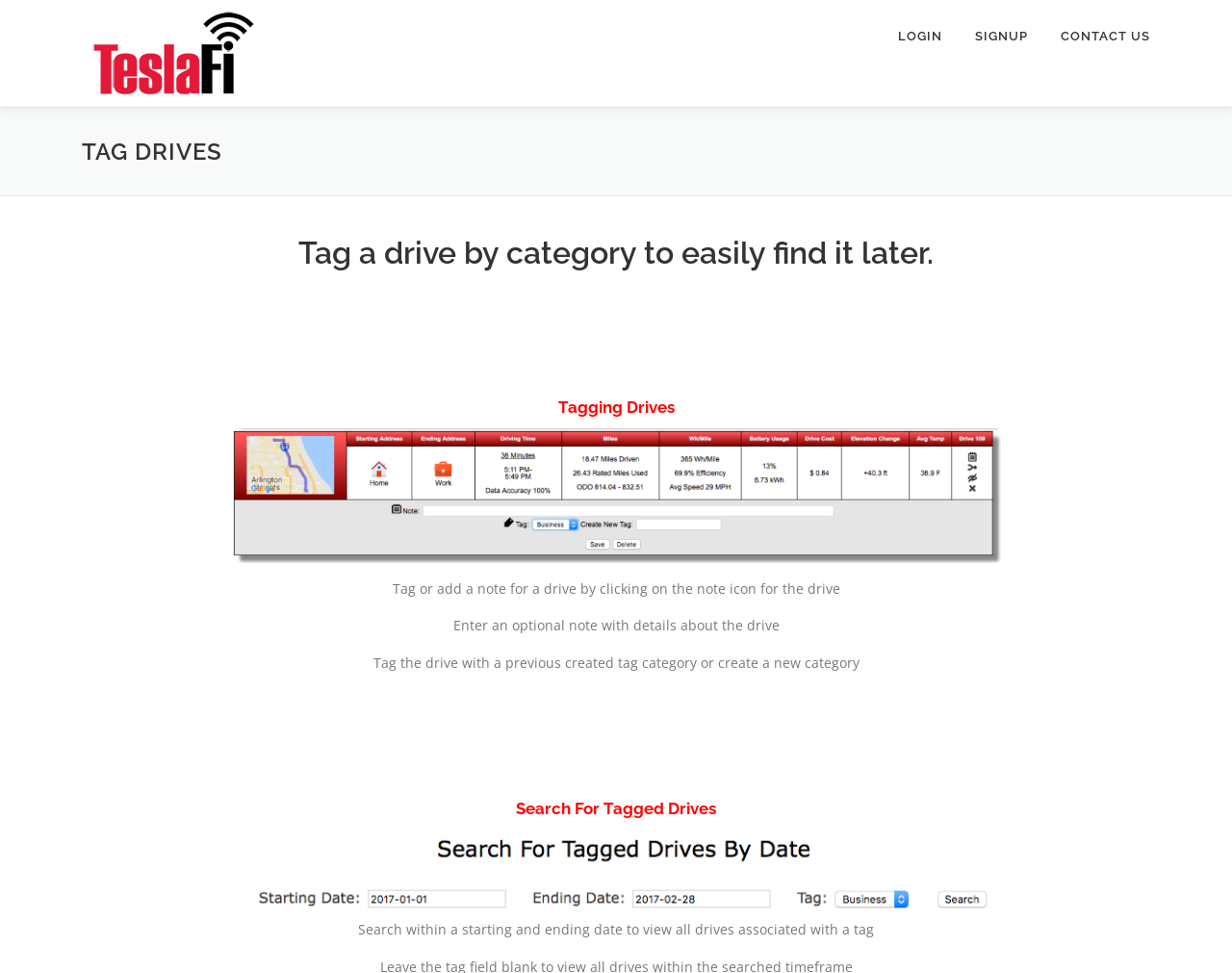Using the description: "Contact Us", identify the bounding box of the corresponding UI element in the screenshot.

[0.848, 0.0, 0.934, 0.074]